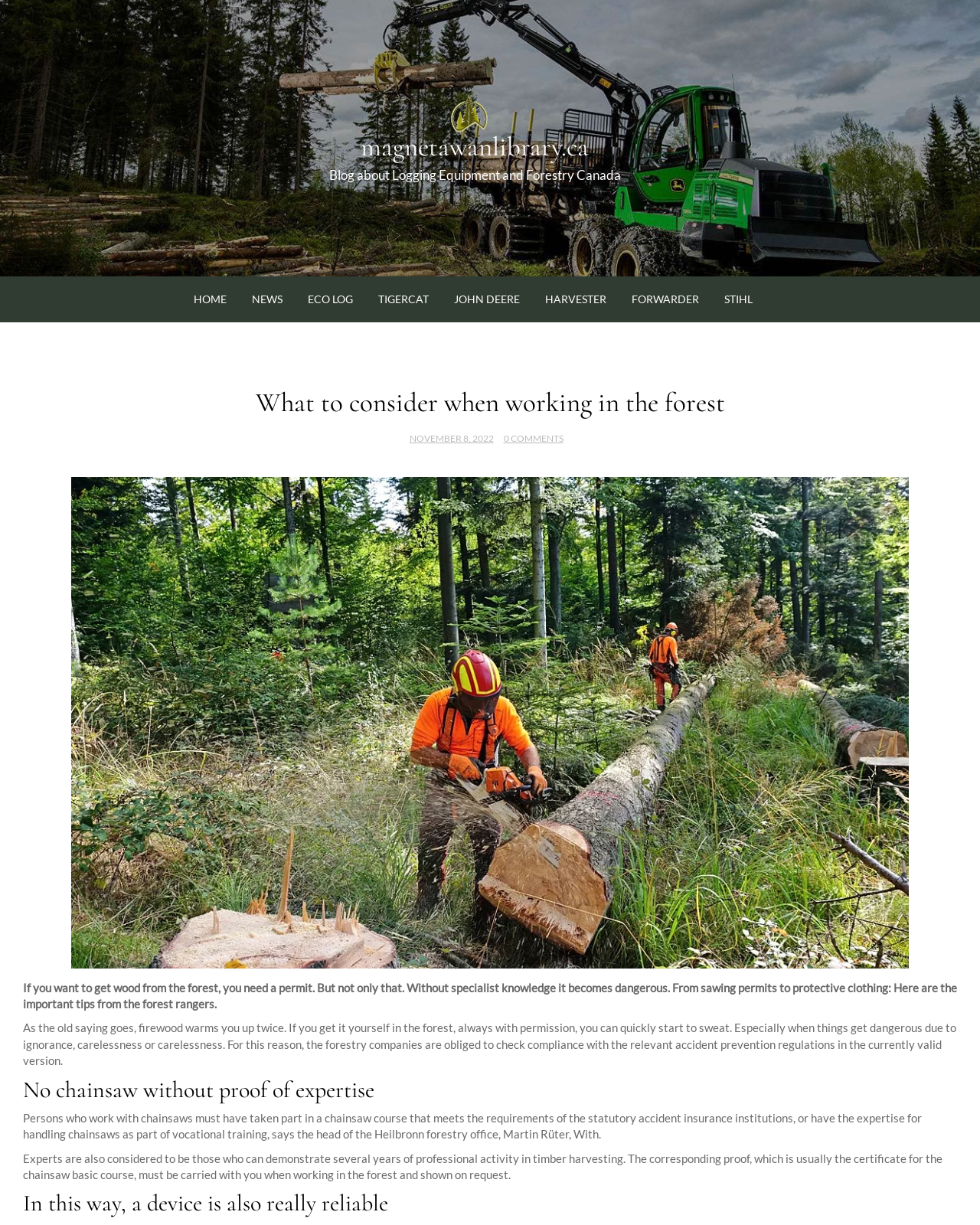Determine the bounding box coordinates for the element that should be clicked to follow this instruction: "Click the 'HOME' link". The coordinates should be given as four float numbers between 0 and 1, in the format [left, top, right, bottom].

[0.186, 0.225, 0.243, 0.26]